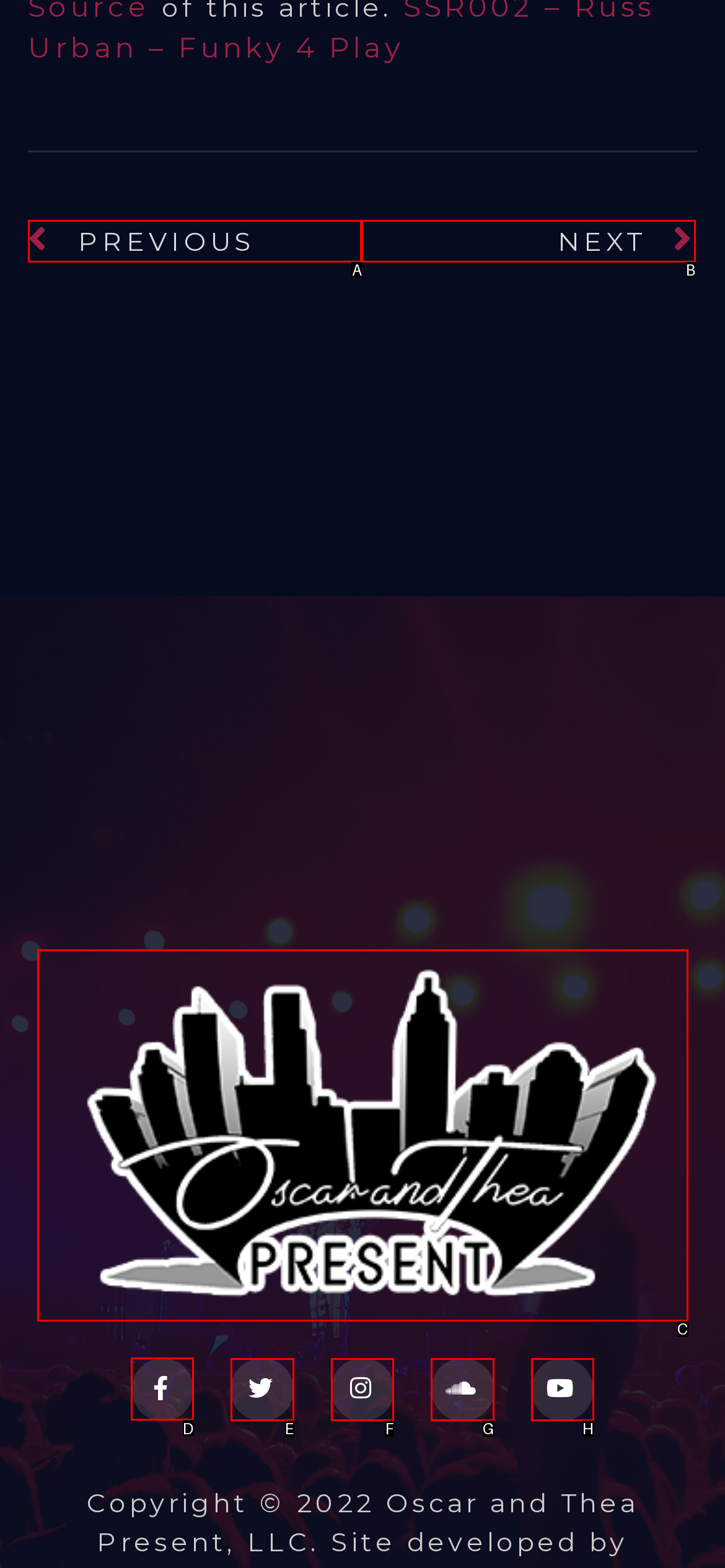Decide which HTML element to click to complete the task: follow on Facebook Provide the letter of the appropriate option.

D